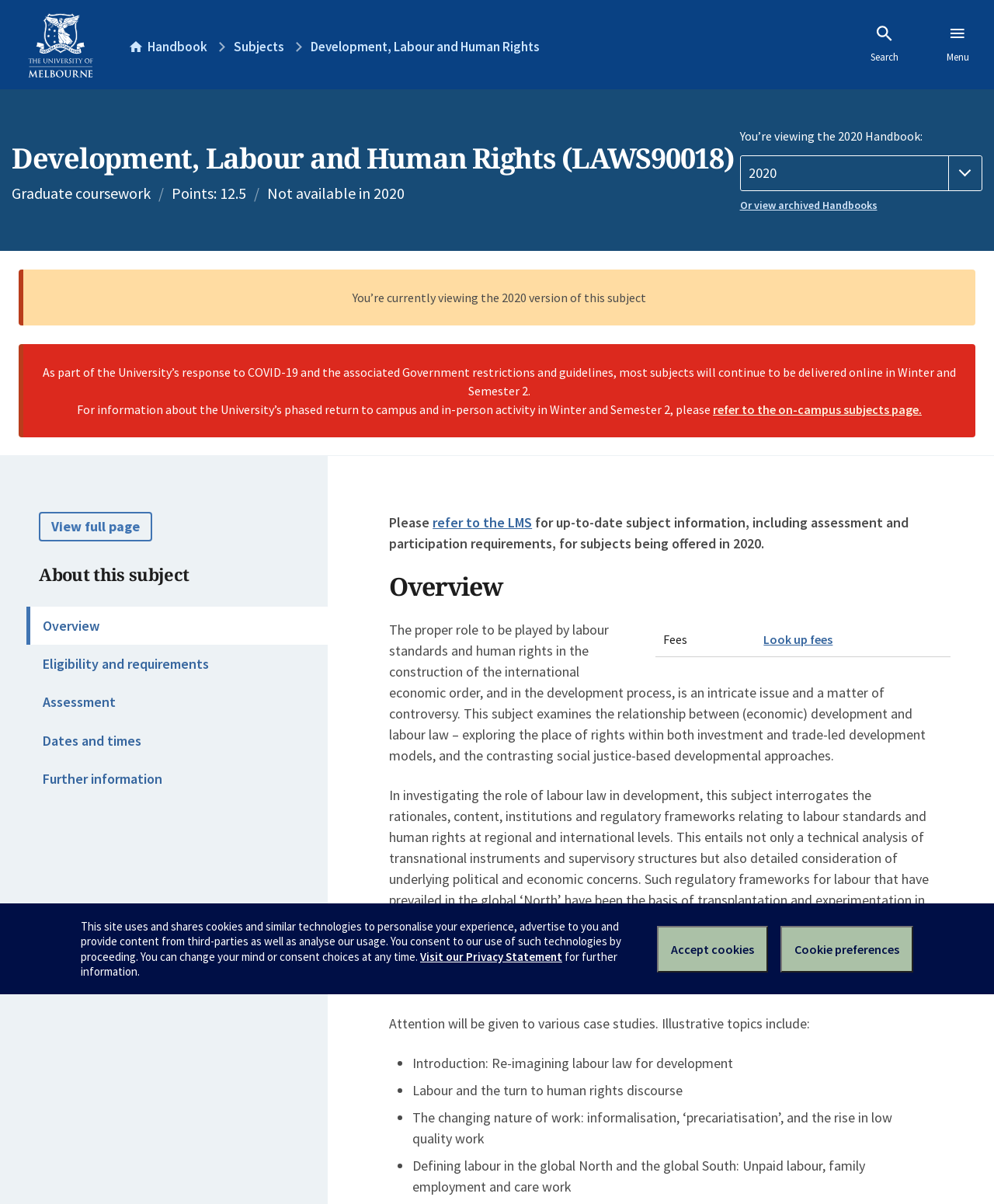Please identify the bounding box coordinates of the area that needs to be clicked to follow this instruction: "View the University of Melbourne homepage".

[0.02, 0.003, 0.102, 0.071]